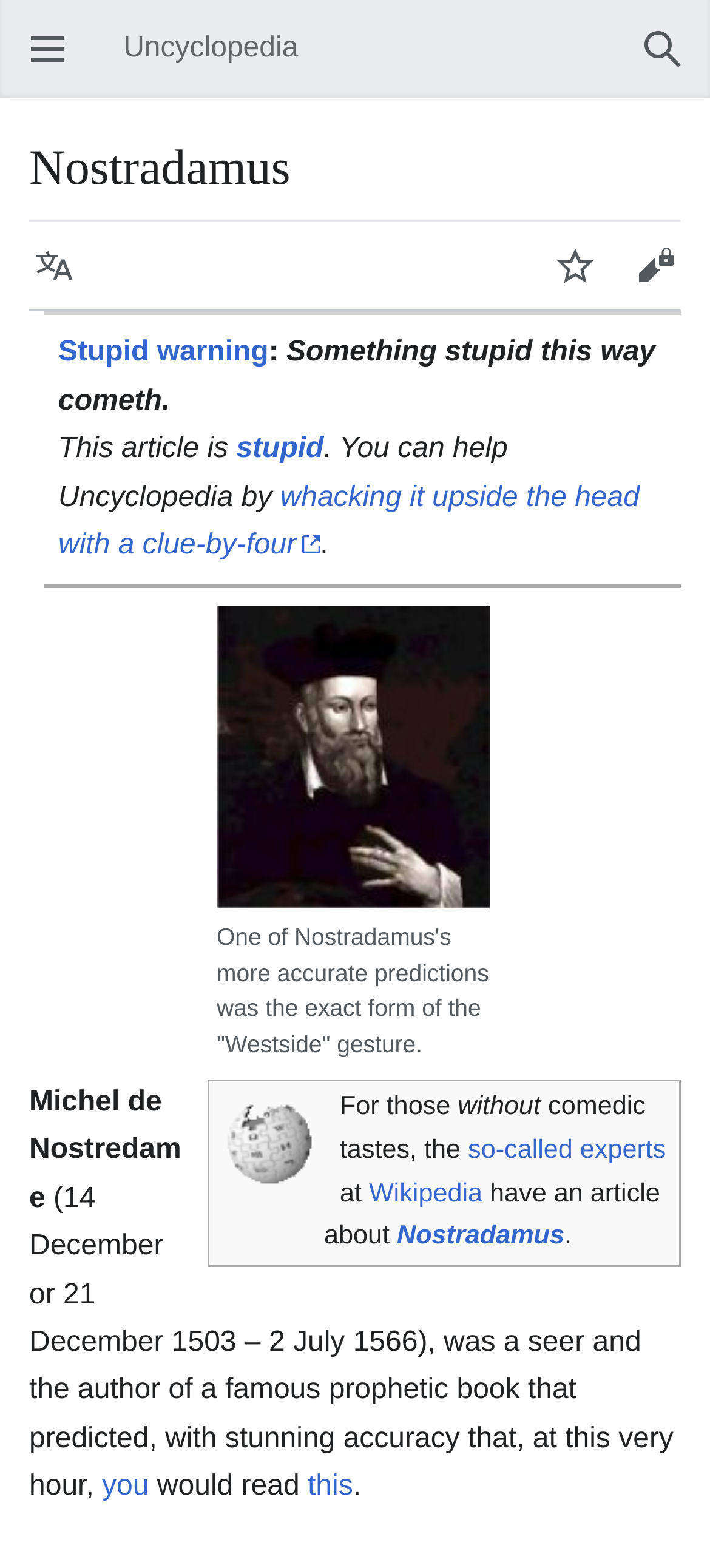Please mark the bounding box coordinates of the area that should be clicked to carry out the instruction: "Open main menu".

[0.041, 0.006, 0.074, 0.021]